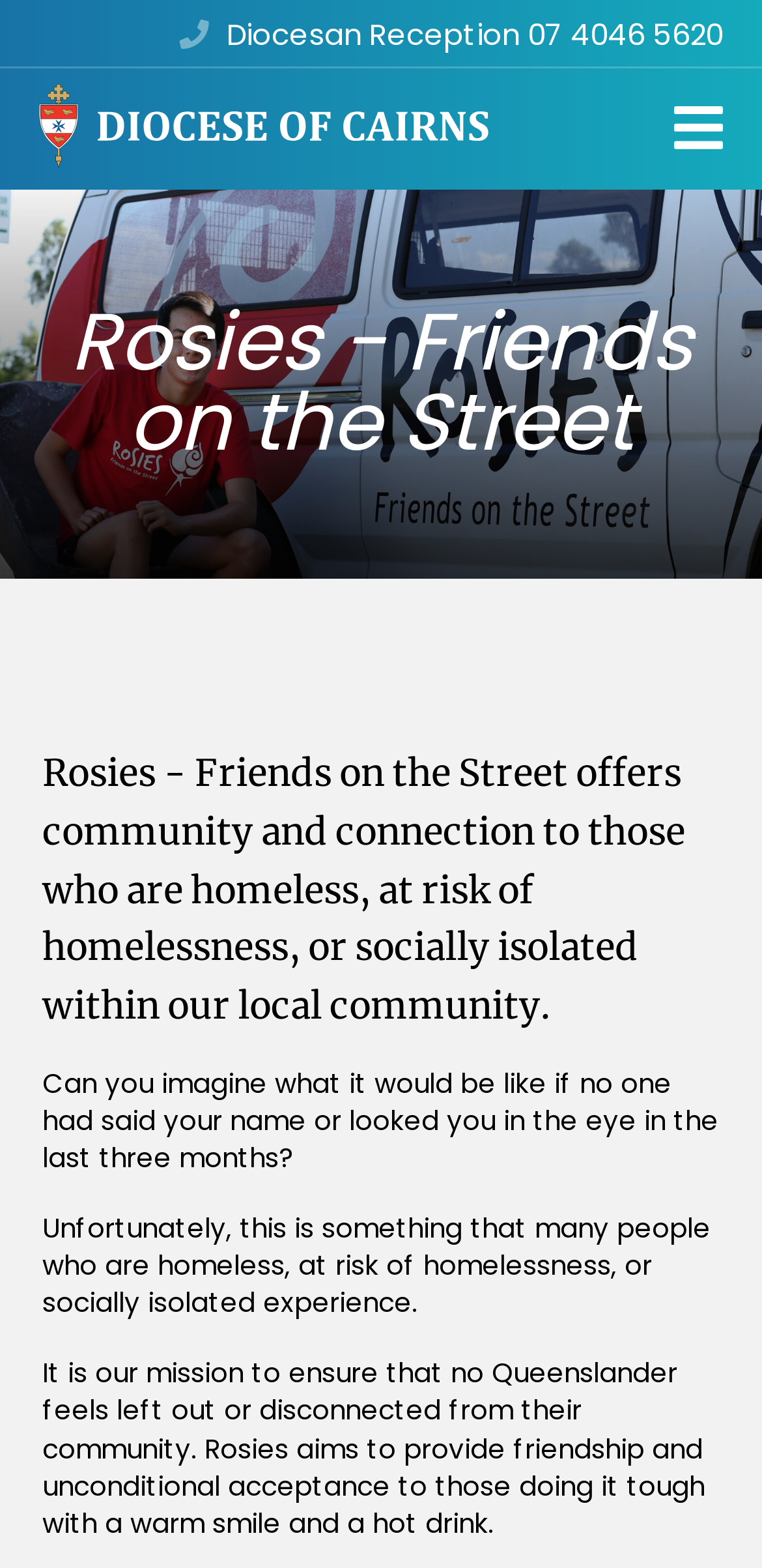What is Rosies - Friends on the Street offering to the community?
Using the image, provide a concise answer in one word or a short phrase.

Community and connection